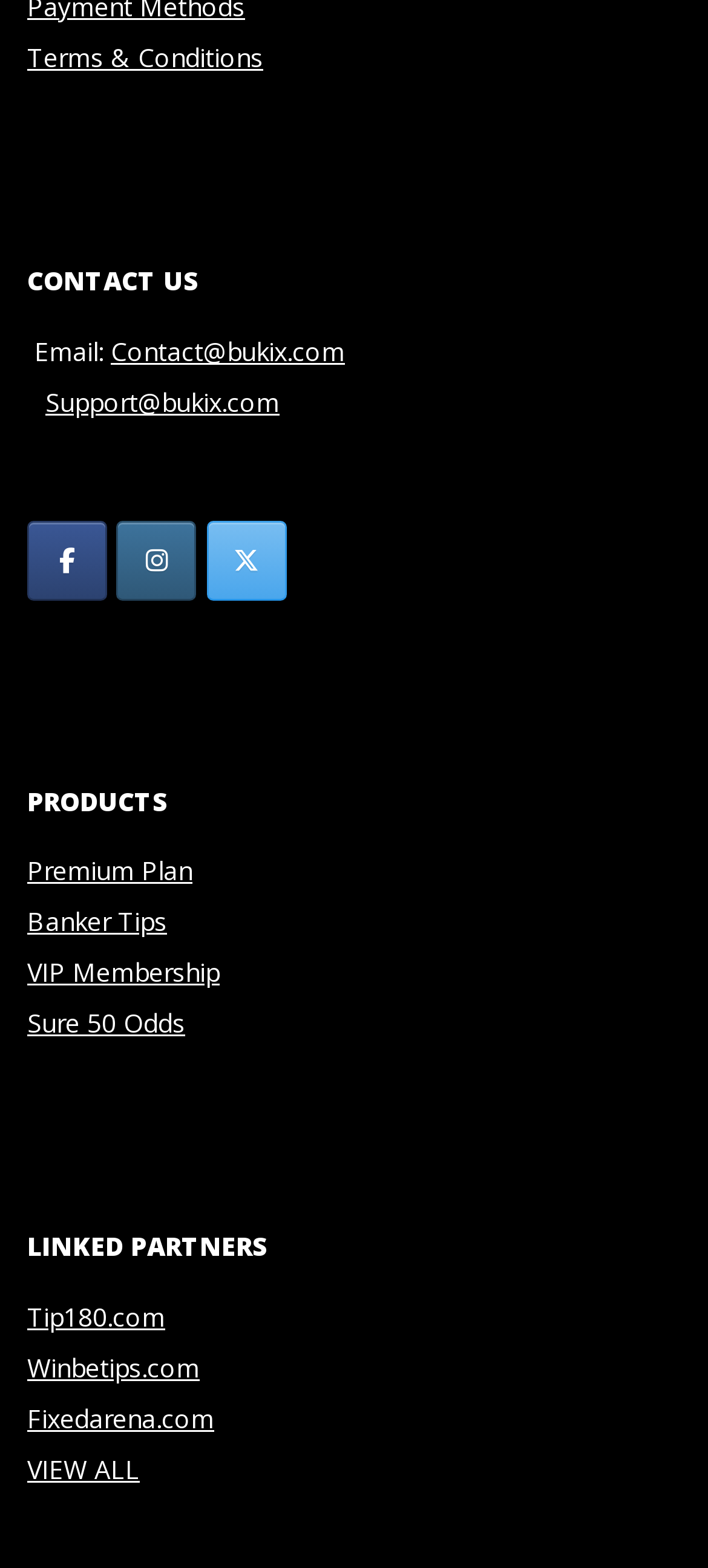What is the name of the first product listed?
Refer to the image and offer an in-depth and detailed answer to the question.

The first product listed under the 'PRODUCTS' heading is the 'Premium Plan', which is a link that can be clicked to access more information.